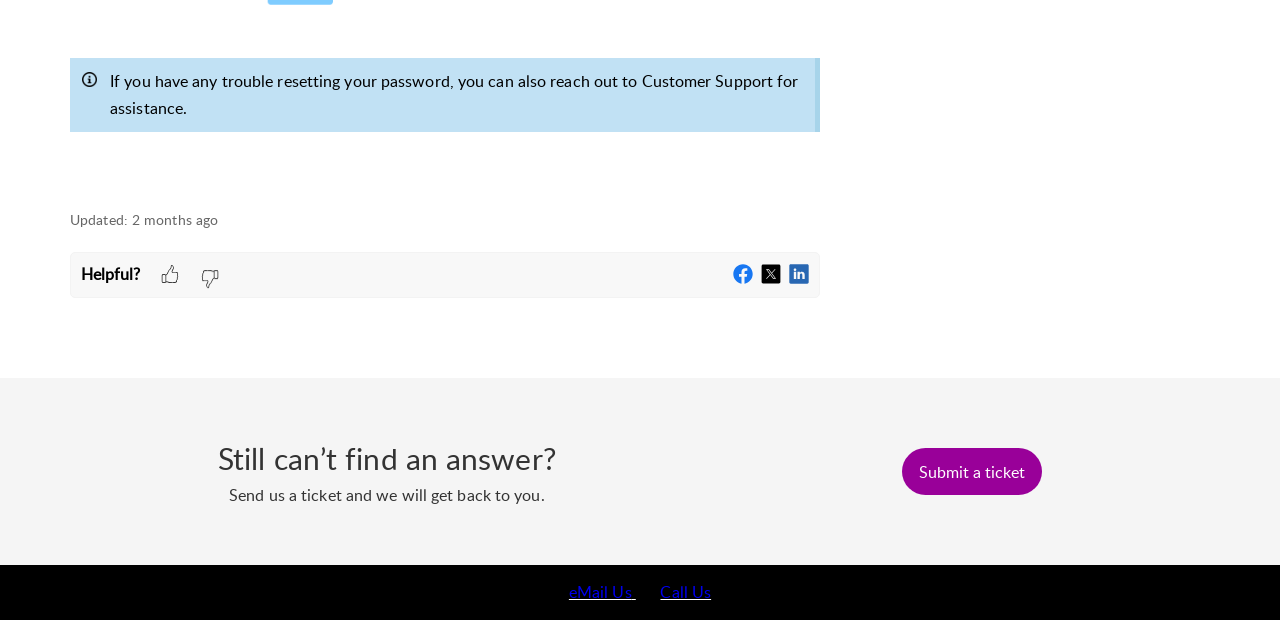Please respond to the question with a concise word or phrase:
What is the alternative to submitting a ticket?

Email or Call